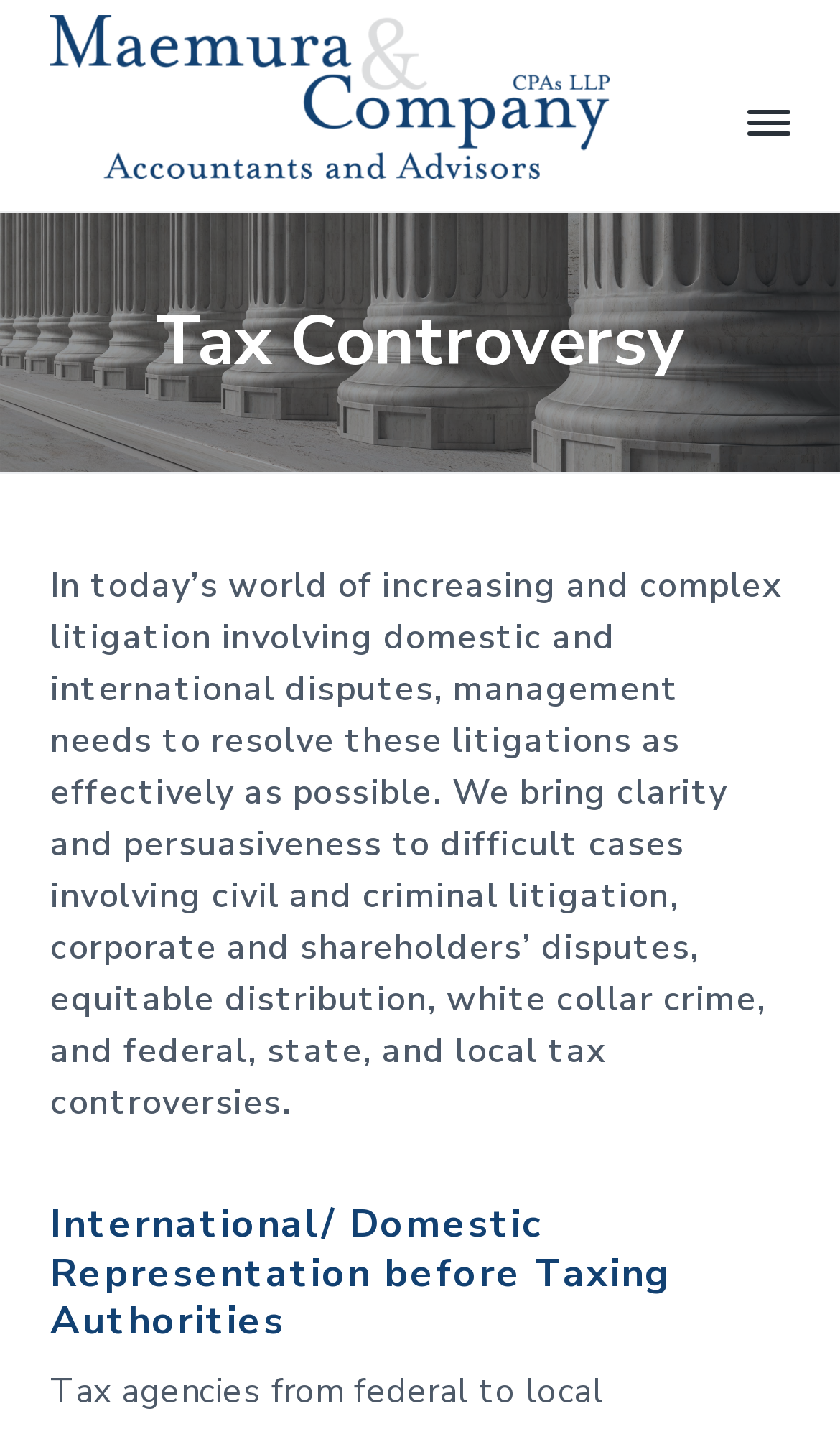What type of disputes does the company handle?
Using the visual information from the image, give a one-word or short-phrase answer.

civil and criminal litigation